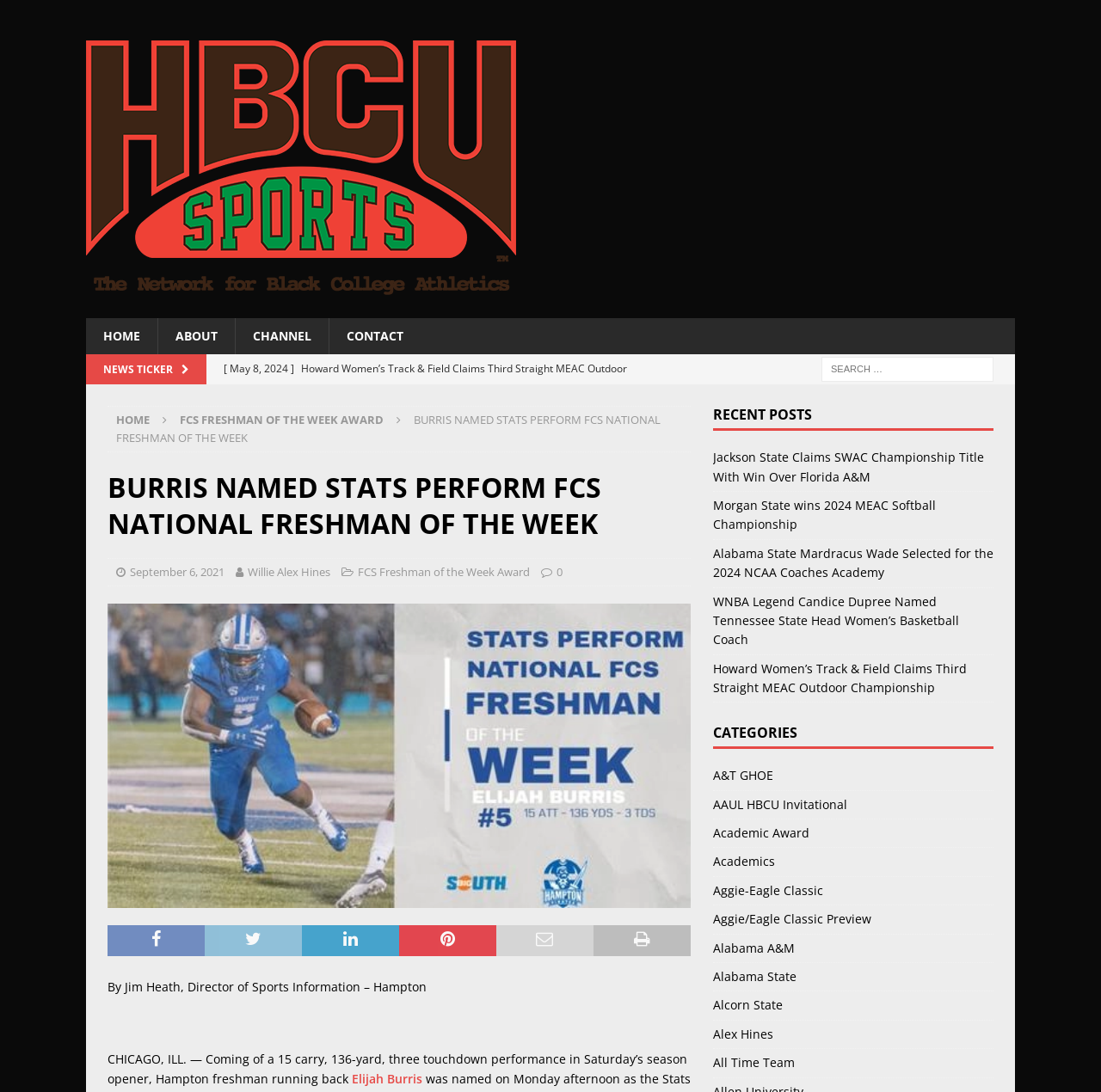Reply to the question with a single word or phrase:
What is the name of the freshman running back?

Elijah Burris